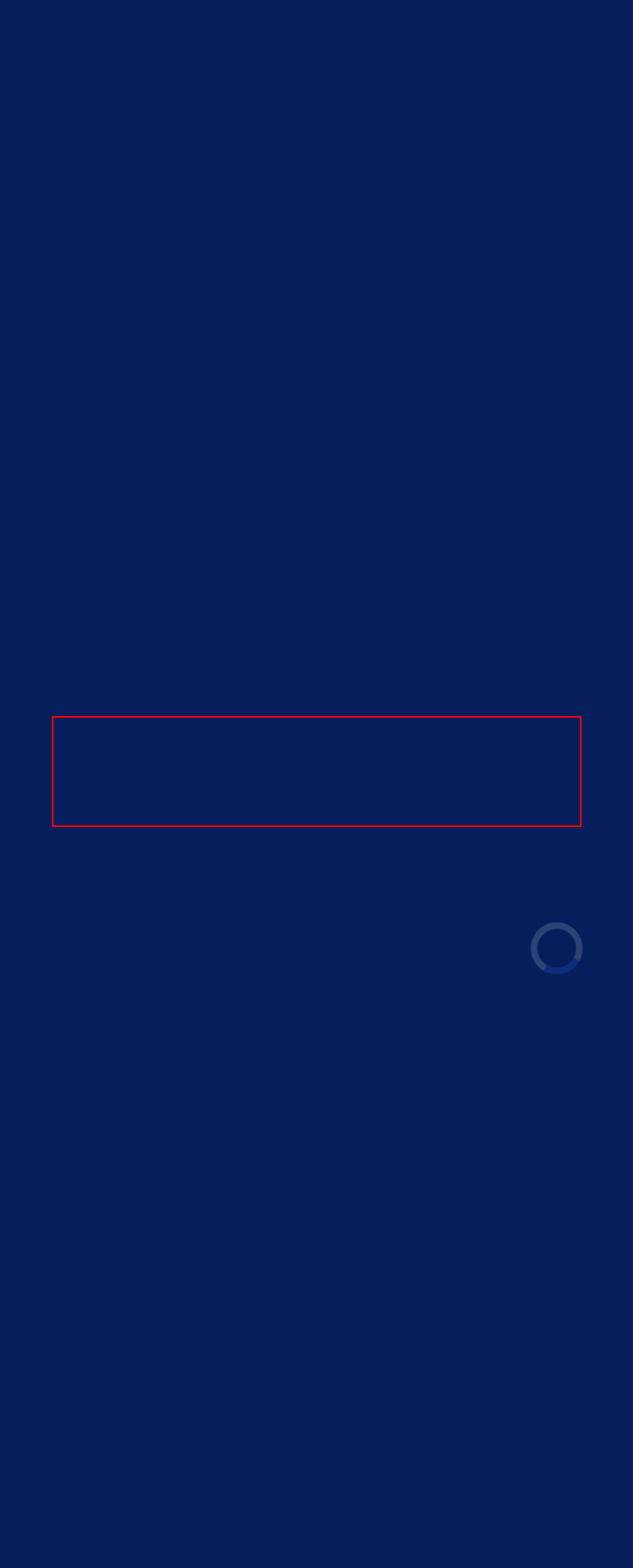Review the screenshot of the webpage and recognize the text inside the red rectangle bounding box. Provide the extracted text content.

He scored at the age of 20 years 6 months and 25 days when JDT faced Nagoya Grampus in a Group G match on 4 July 2021.